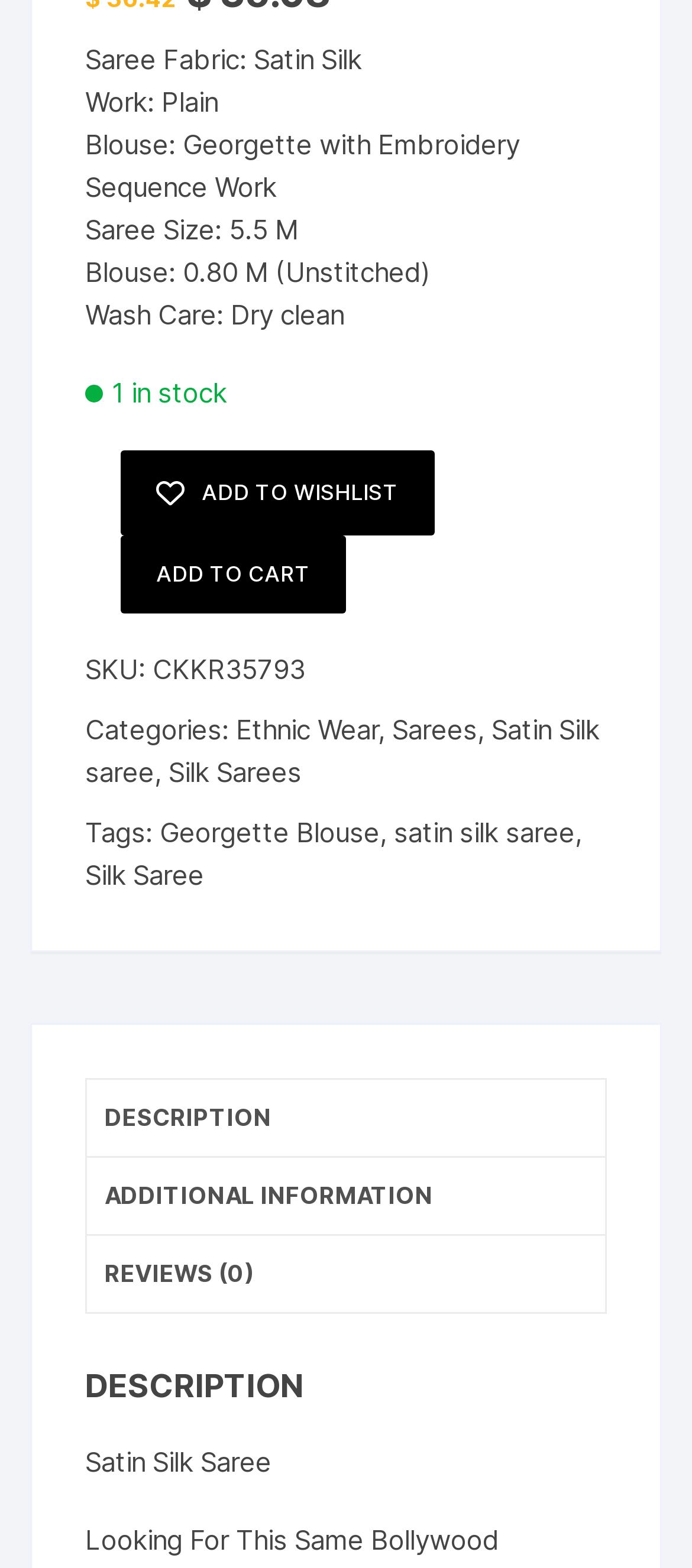Can you identify the bounding box coordinates of the clickable region needed to carry out this instruction: 'View product description'? The coordinates should be four float numbers within the range of 0 to 1, stated as [left, top, right, bottom].

[0.126, 0.689, 0.874, 0.739]